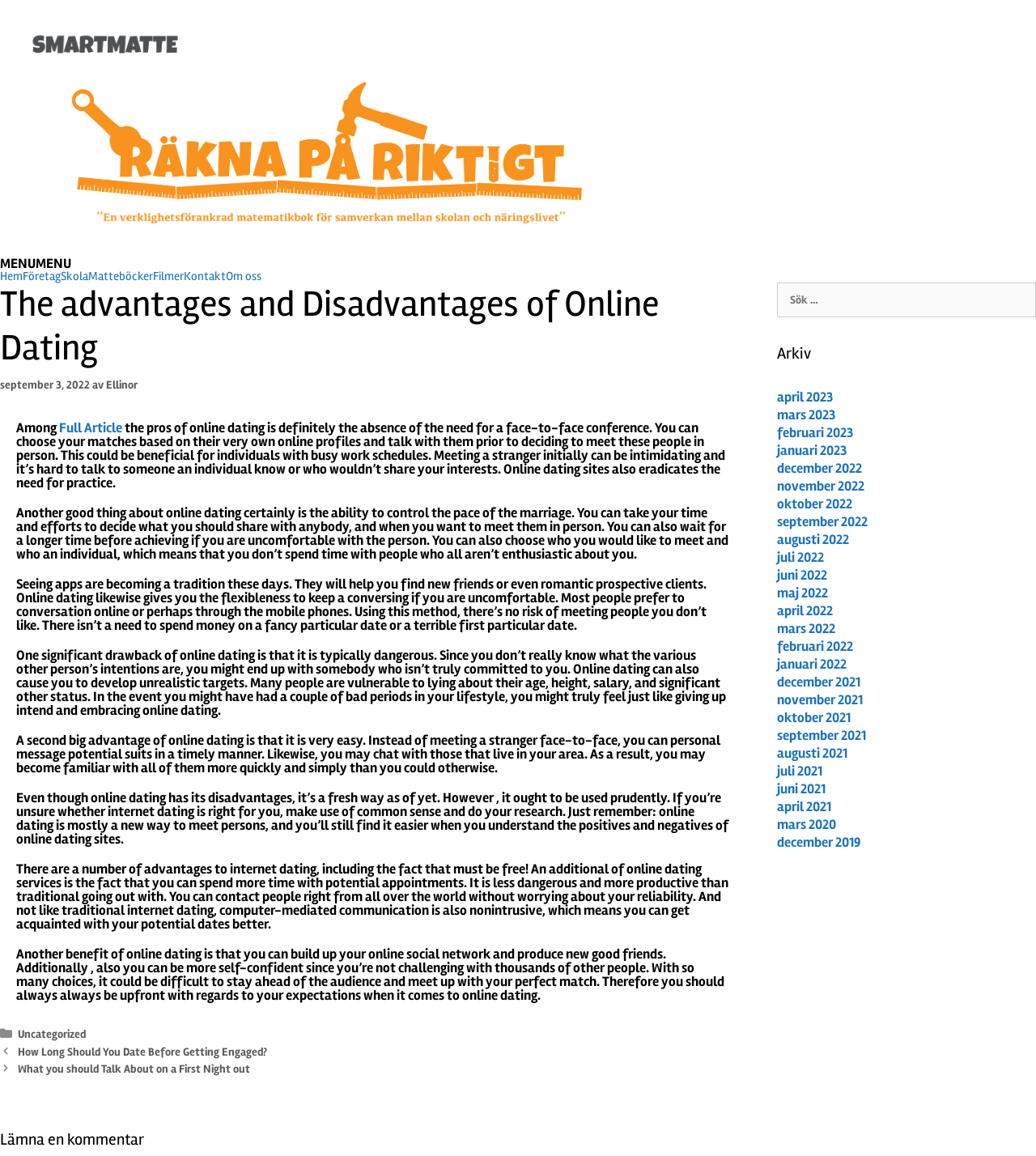What is the date of the article?
Please give a detailed and elaborate answer to the question.

I found the date of the article by looking at the time element with the text 'september 3, 2022' which is located below the title of the article.